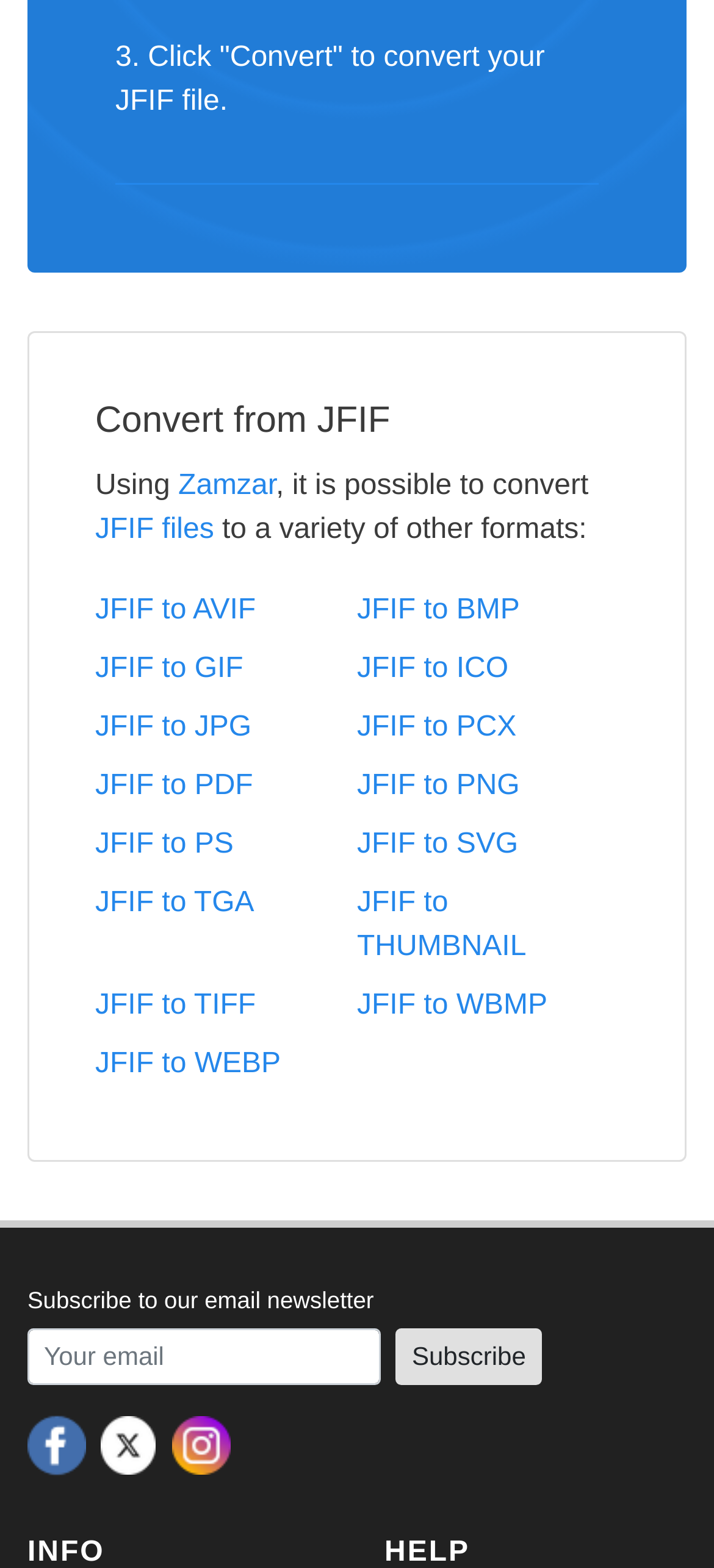Based on the description "JFIF files", find the bounding box of the specified UI element.

[0.133, 0.251, 0.3, 0.271]